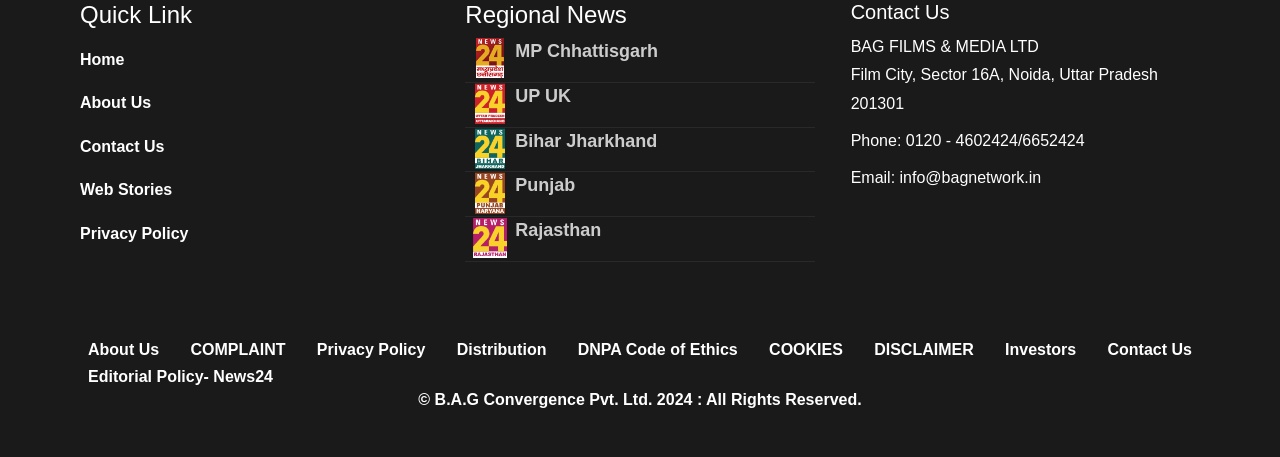Identify the bounding box coordinates of the clickable region to carry out the given instruction: "Click on the 'Contact Us' link".

[0.062, 0.291, 0.185, 0.351]